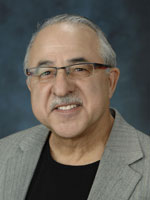Give a short answer using one word or phrase for the question:
What is the goal of Mark Millan's work in water reuse?

To tackle public perception challenges